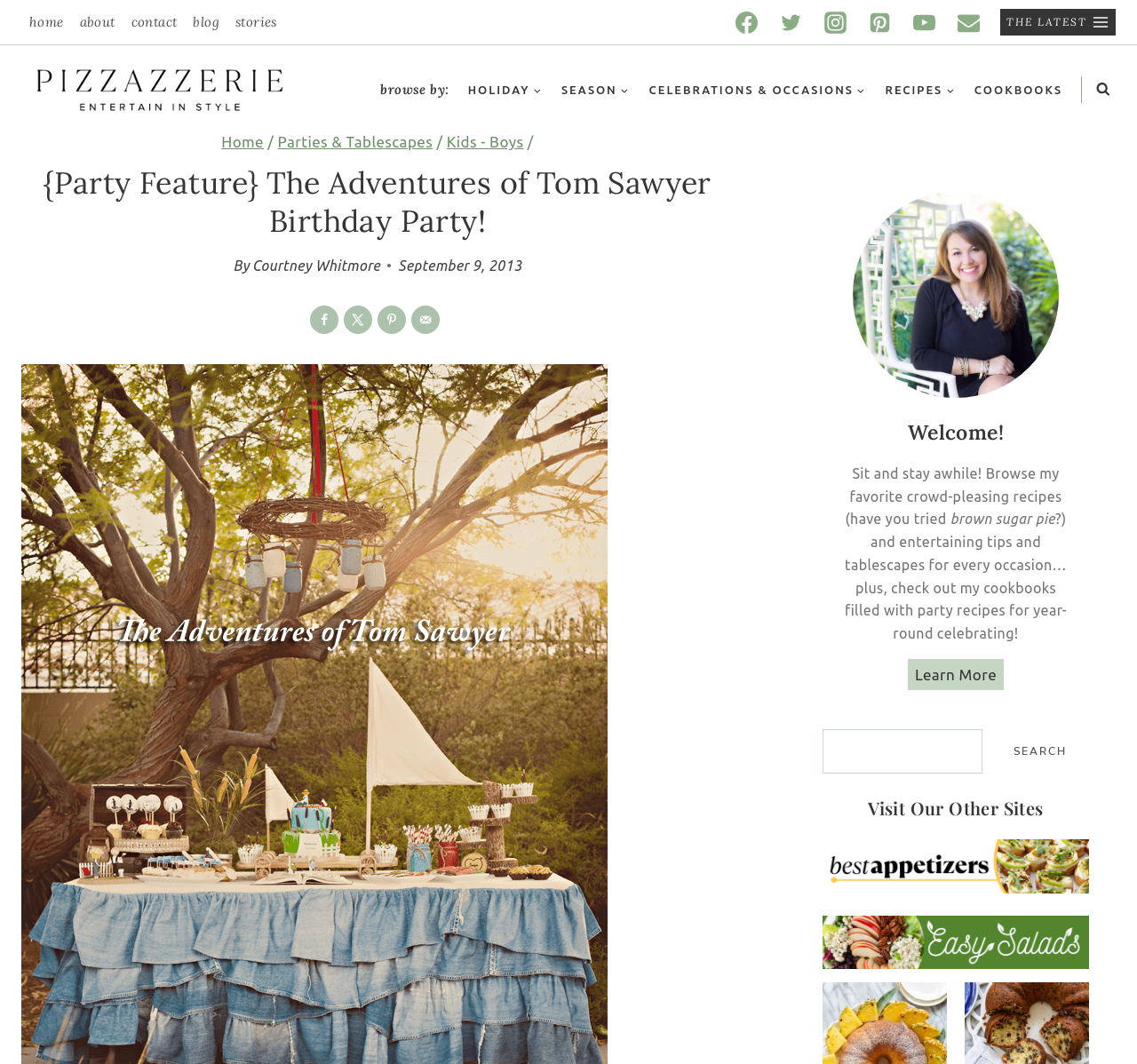Please identify the bounding box coordinates of the element's region that should be clicked to execute the following instruction: "Share on Facebook". The bounding box coordinates must be four float numbers between 0 and 1, i.e., [left, top, right, bottom].

[0.273, 0.287, 0.298, 0.314]